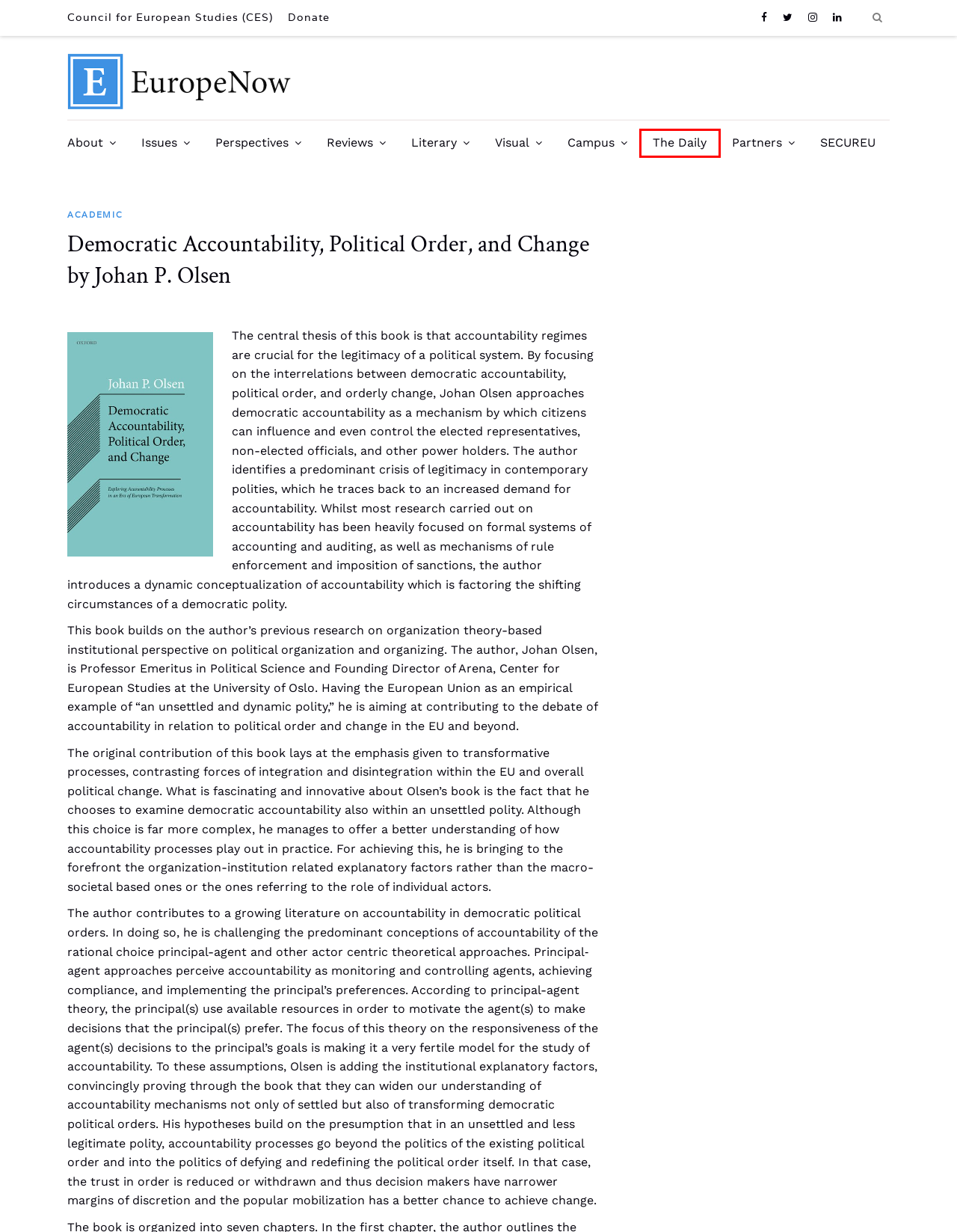Look at the given screenshot of a webpage with a red rectangle bounding box around a UI element. Pick the description that best matches the new webpage after clicking the element highlighted. The descriptions are:
A. Literary – EuropeNow
B. EuropeNow – a journal of research & art
C. Partners – EuropeNow
D. Issues – EuropeNow
E. About – EuropeNow
F. Academic – EuropeNow
G. EuropeNow Daily – EuropeNow
H. Reviews – EuropeNow

G